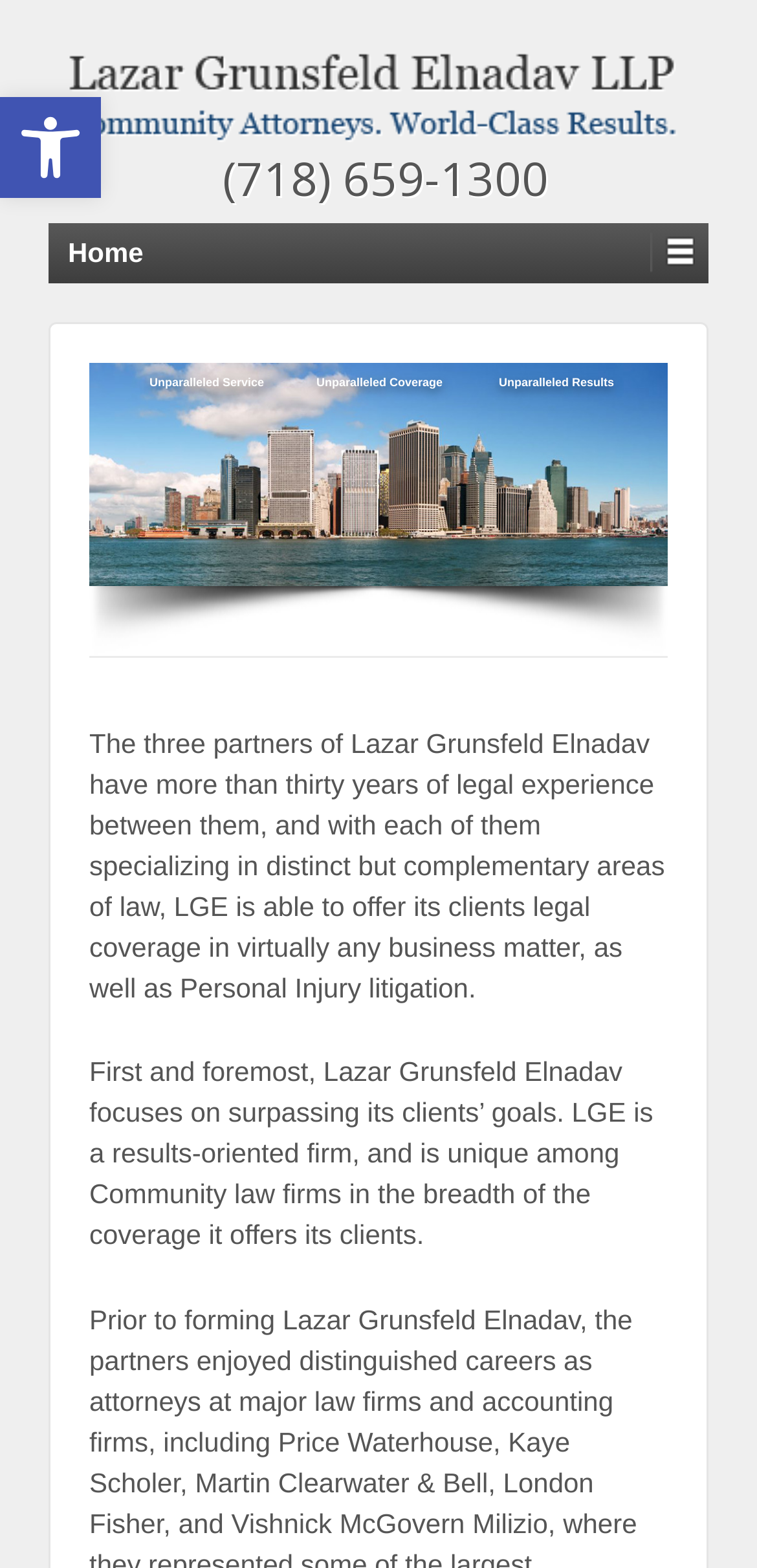Create a full and detailed caption for the entire webpage.

The webpage is about Lazar Grunsfeld Elnadav LLP, a community law firm. At the top left corner, there is a button to open the toolbar accessibility tools, accompanied by a small image. Next to it, on the top center, is the law firm's logo, which is an image with the firm's name "Lazar Grunsfeld Elnadav LLP" written in text. 

Below the logo, there is a phone number "(718) 659-1300" displayed prominently. To the left of the phone number, there is a navigation menu with a "Home" link. On the top right corner, there is another link, but its text is not specified.

The main content of the webpage is divided into three sections, each with a heading: "Unparalleled Service", "Unparalleled Coverage", and "Unparalleled Results". These headings are arranged horizontally, with "Unparalleled Service" on the left, "Unparalleled Coverage" in the middle, and "Unparalleled Results" on the right.

Below these headings, there are two paragraphs of text. The first paragraph describes the law firm's partners and their areas of expertise, stating that they can offer legal coverage in virtually any business matter, as well as personal injury litigation. The second paragraph emphasizes the firm's focus on surpassing its clients' goals and its unique breadth of coverage among community law firms.